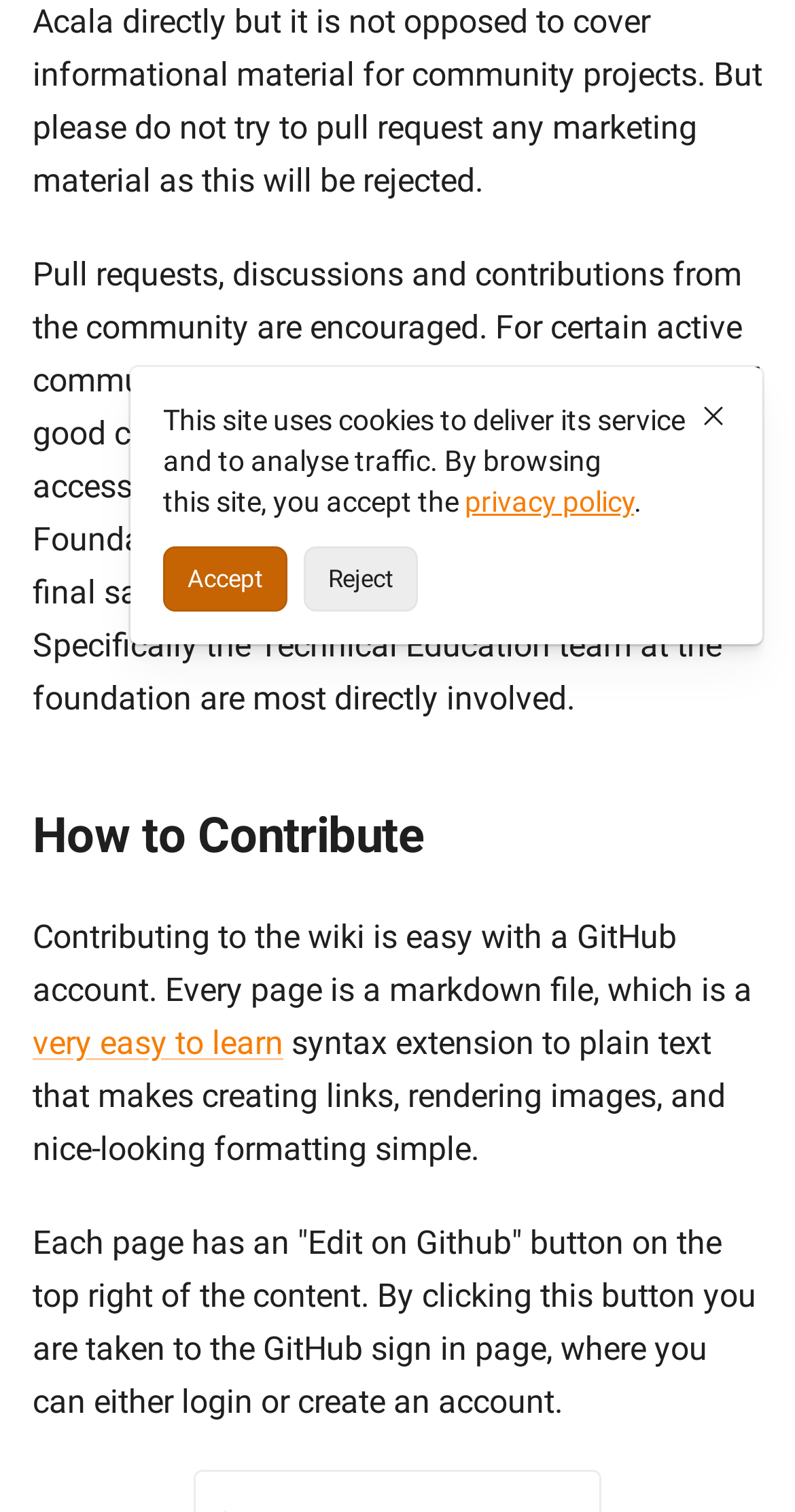Identify the bounding box of the HTML element described as: "privacy policy".

[0.585, 0.321, 0.797, 0.342]